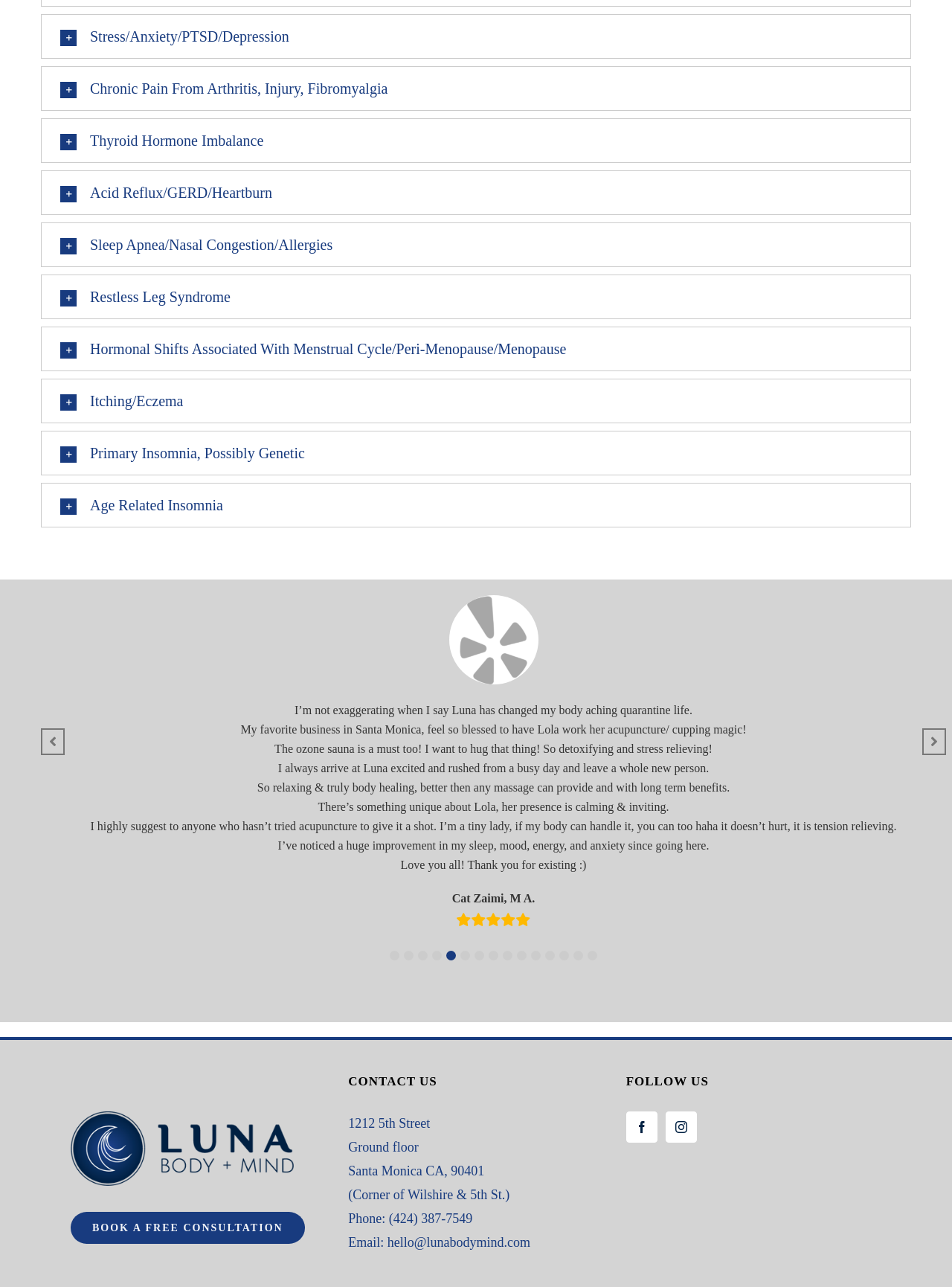Indicate the bounding box coordinates of the element that needs to be clicked to satisfy the following instruction: "Follow on Facebook". The coordinates should be four float numbers between 0 and 1, i.e., [left, top, right, bottom].

[0.658, 0.864, 0.69, 0.888]